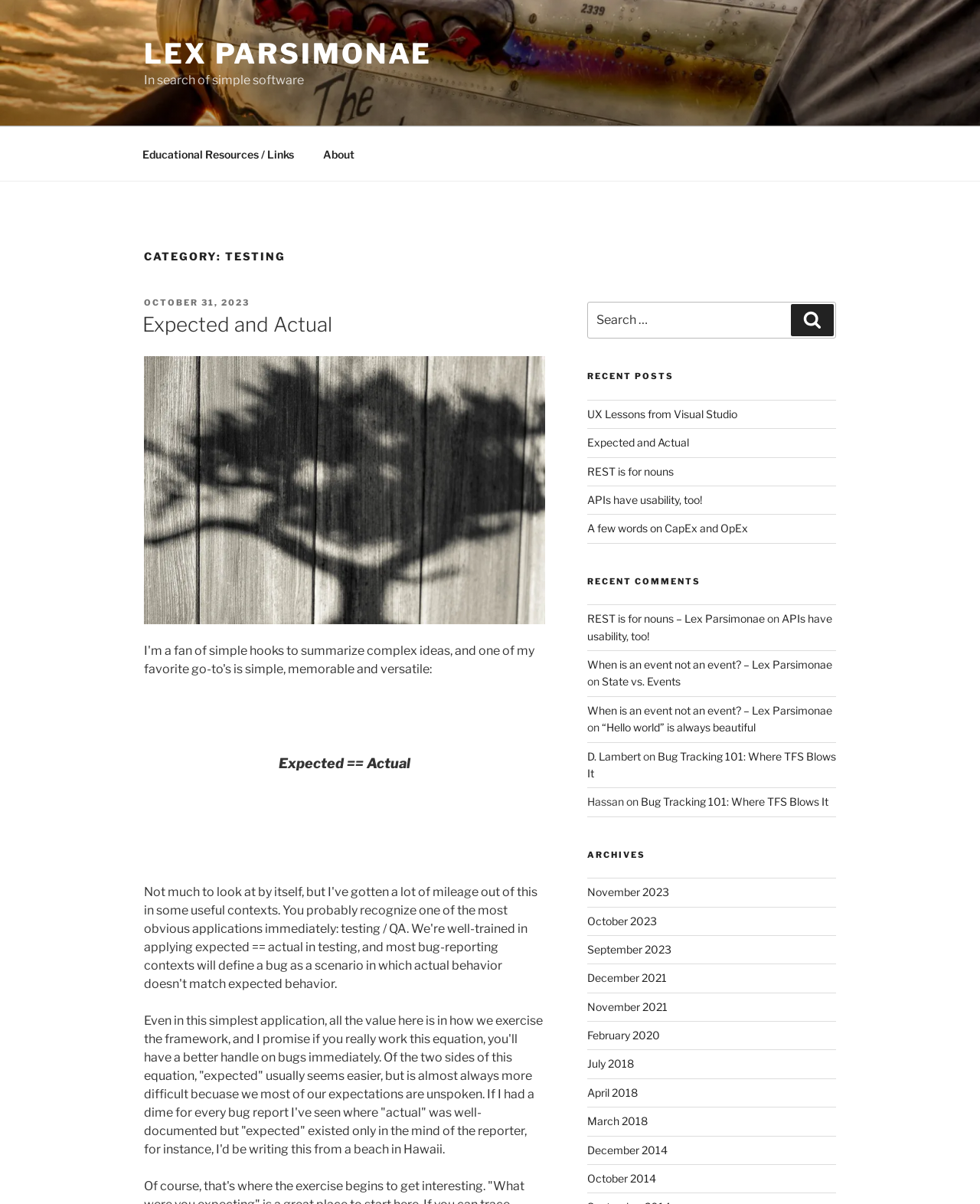Determine the bounding box coordinates for the area you should click to complete the following instruction: "Click on the 'LEX PARSIMONAE' link".

[0.147, 0.031, 0.441, 0.059]